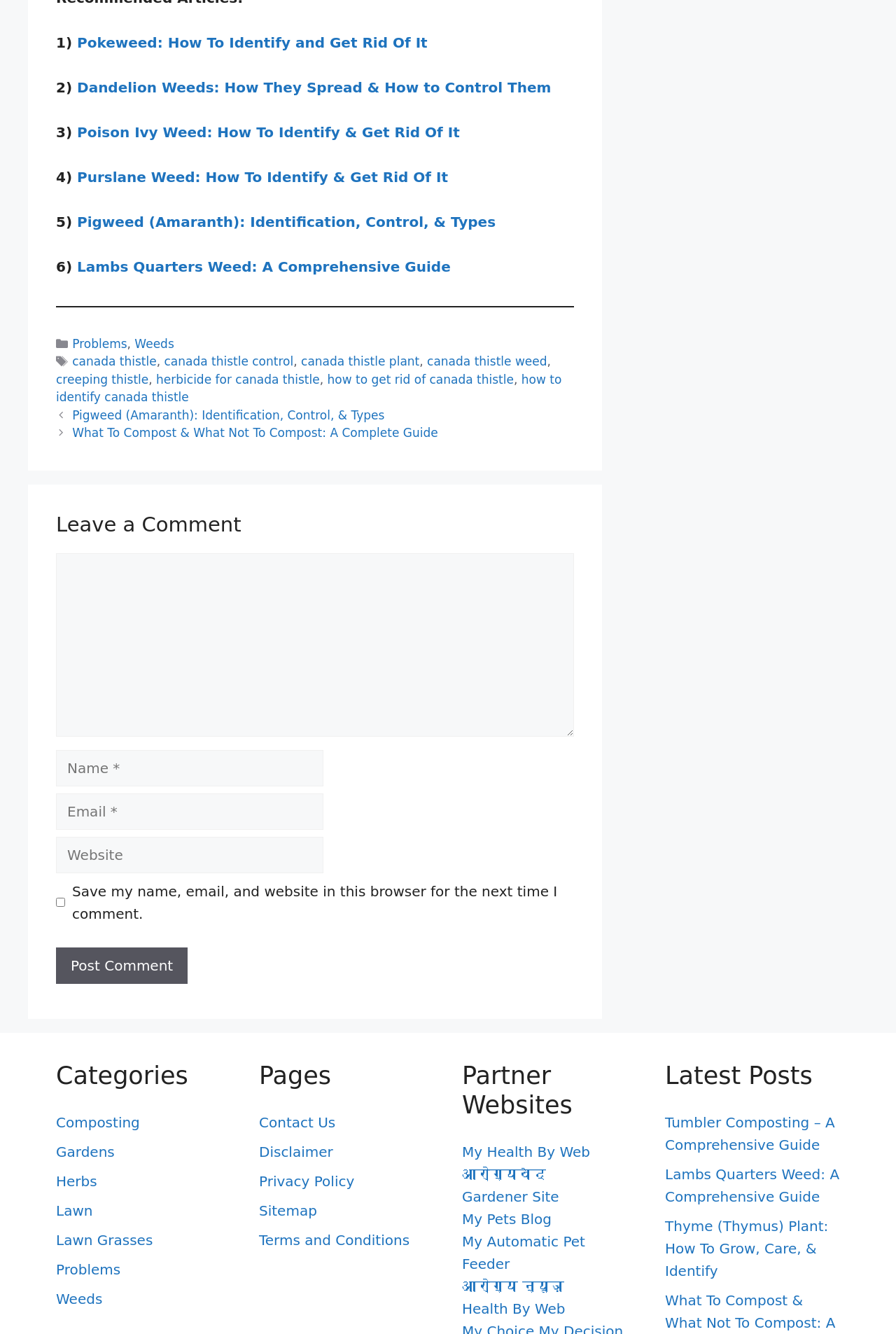Please identify the bounding box coordinates of the clickable element to fulfill the following instruction: "Join the Dynagraph team". The coordinates should be four float numbers between 0 and 1, i.e., [left, top, right, bottom].

None